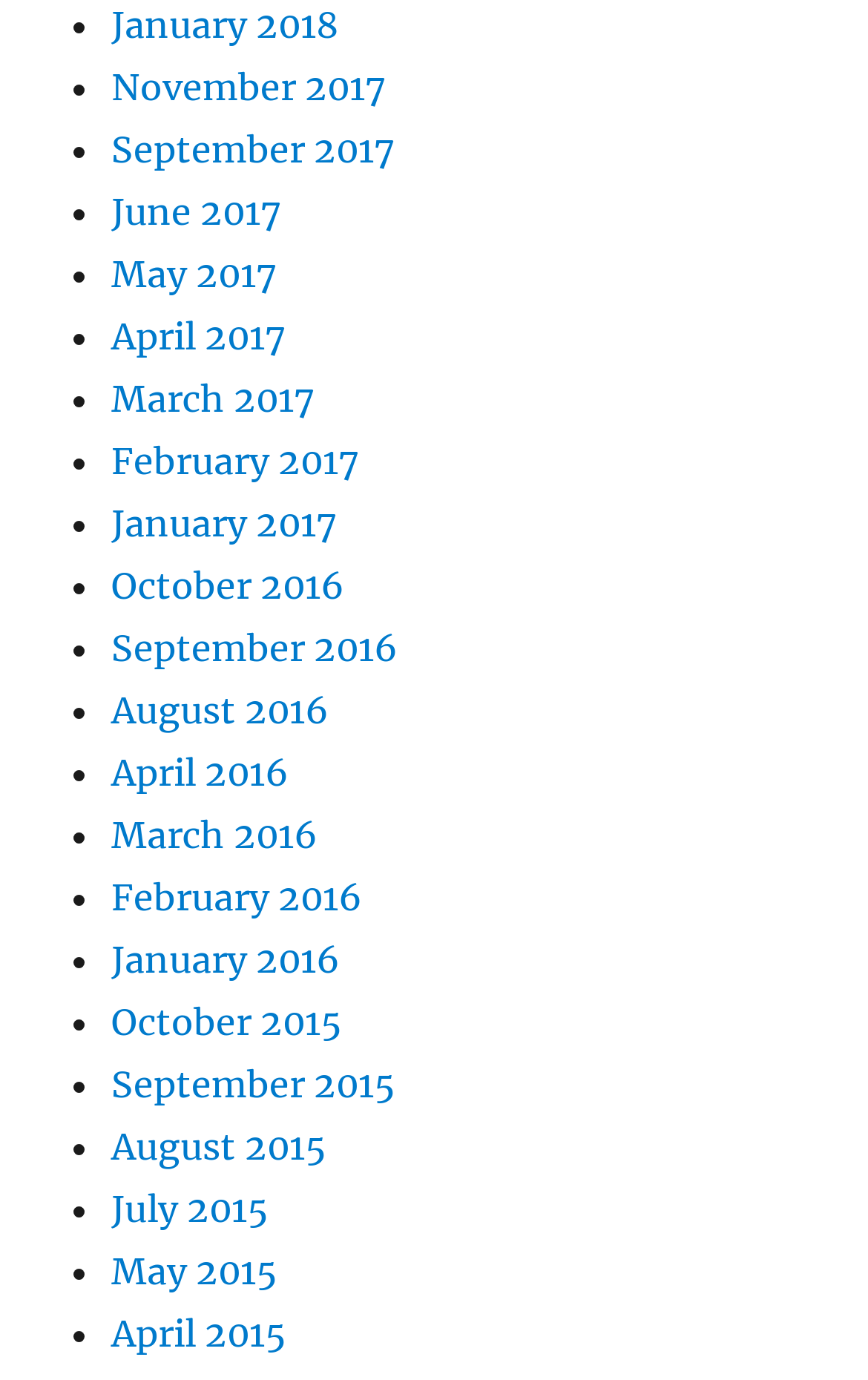Please determine the bounding box coordinates of the element's region to click for the following instruction: "View January 2018".

[0.128, 0.002, 0.39, 0.034]